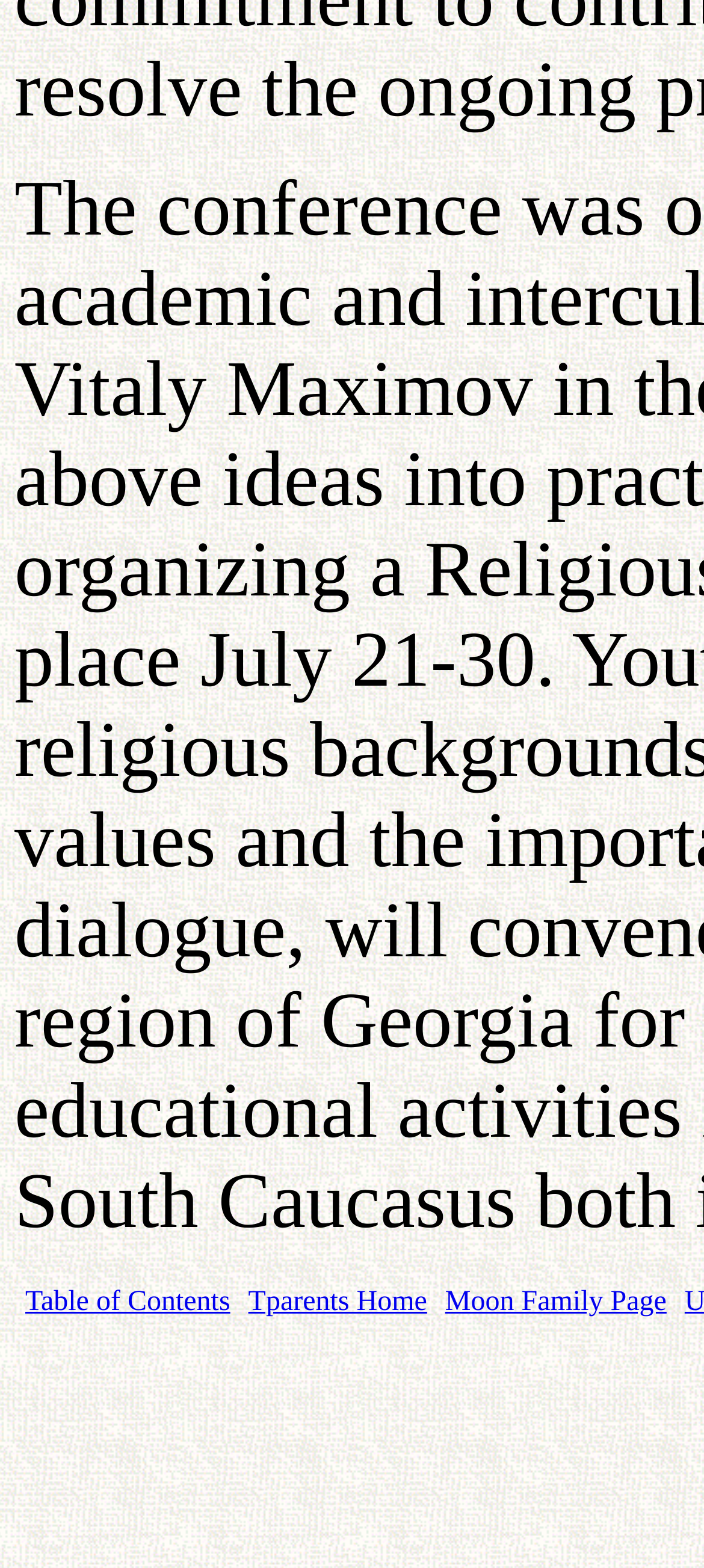Locate the UI element described by Table of Contents in the provided webpage screenshot. Return the bounding box coordinates in the format (top-left x, top-left y, bottom-right x, bottom-right y), ensuring all values are between 0 and 1.

[0.036, 0.82, 0.327, 0.84]